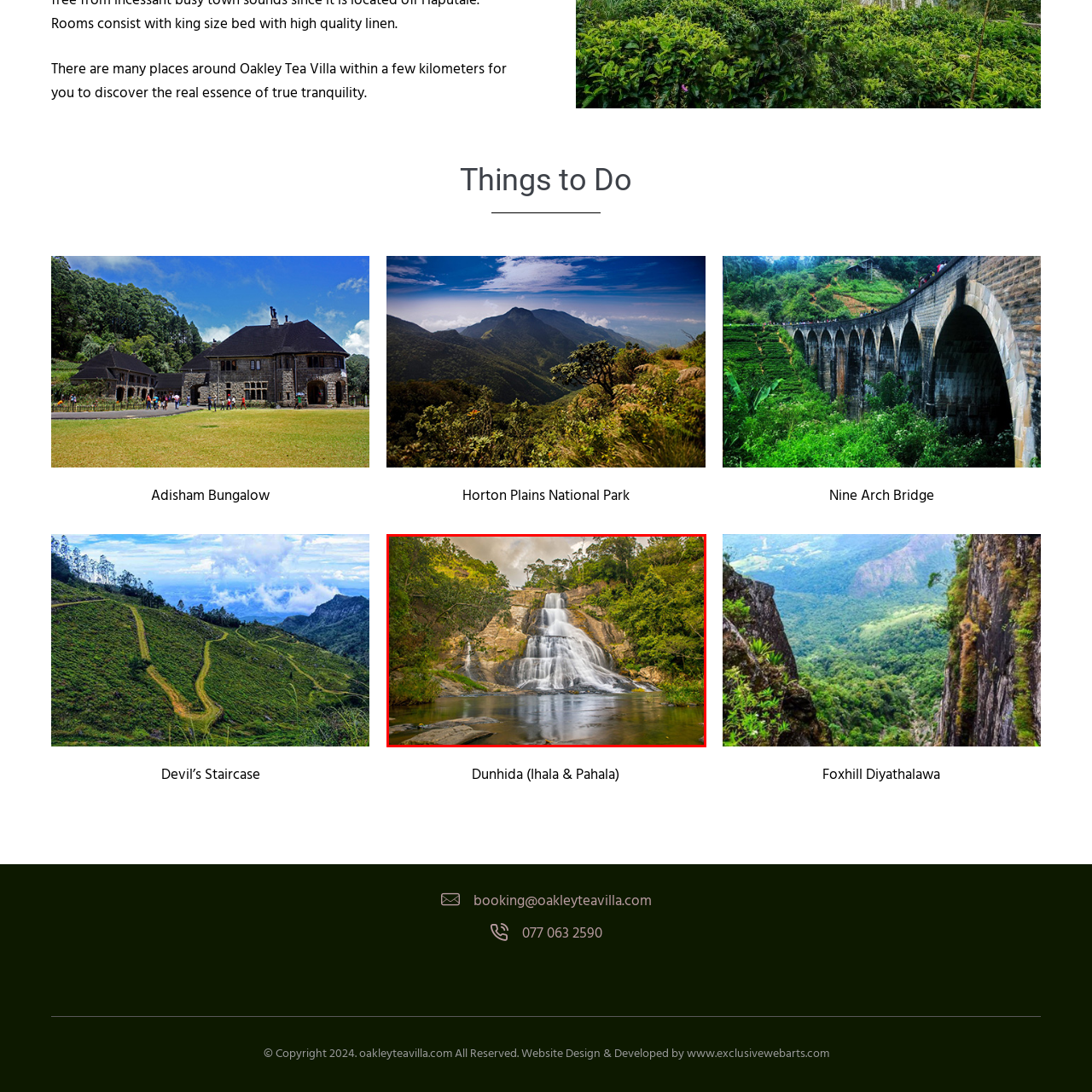Describe meticulously the scene encapsulated by the red boundary in the image.

The image features a stunning waterfall cascading down rocky cliffs, surrounded by lush greenery. The water flows gracefully into a calm pool below, reflecting the natural beauty of the landscape. The scene evokes a sense of tranquility, showcasing the serene environment often found in areas close to Oakley Tea Villa. This picturesque location invites visitors to experience the soothing sounds of water and the richness of nature, perfectly embodying the essence of peaceful retreats.